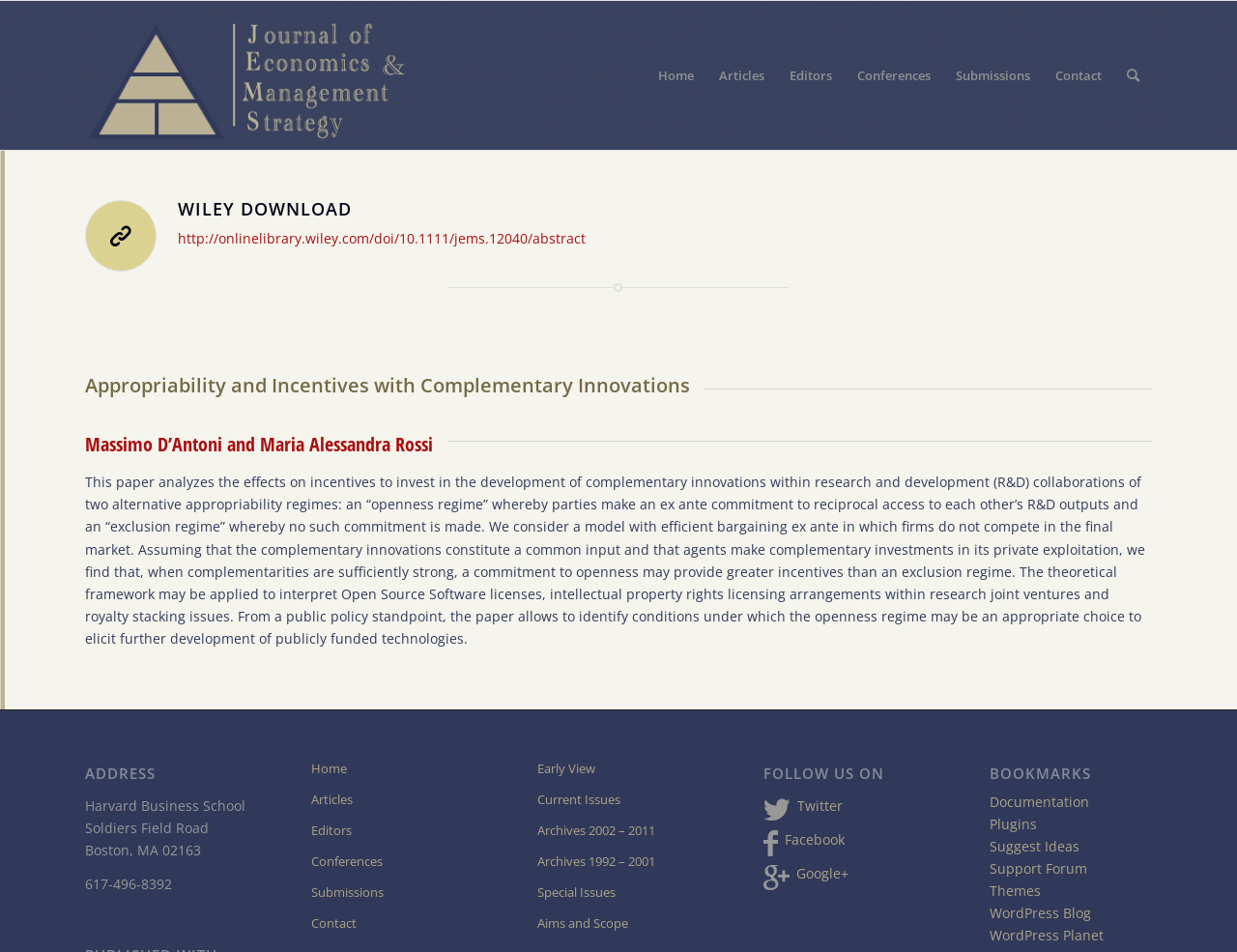Answer the question below with a single word or a brief phrase: 
How many links are there in the 'FOLLOW US ON' section?

3